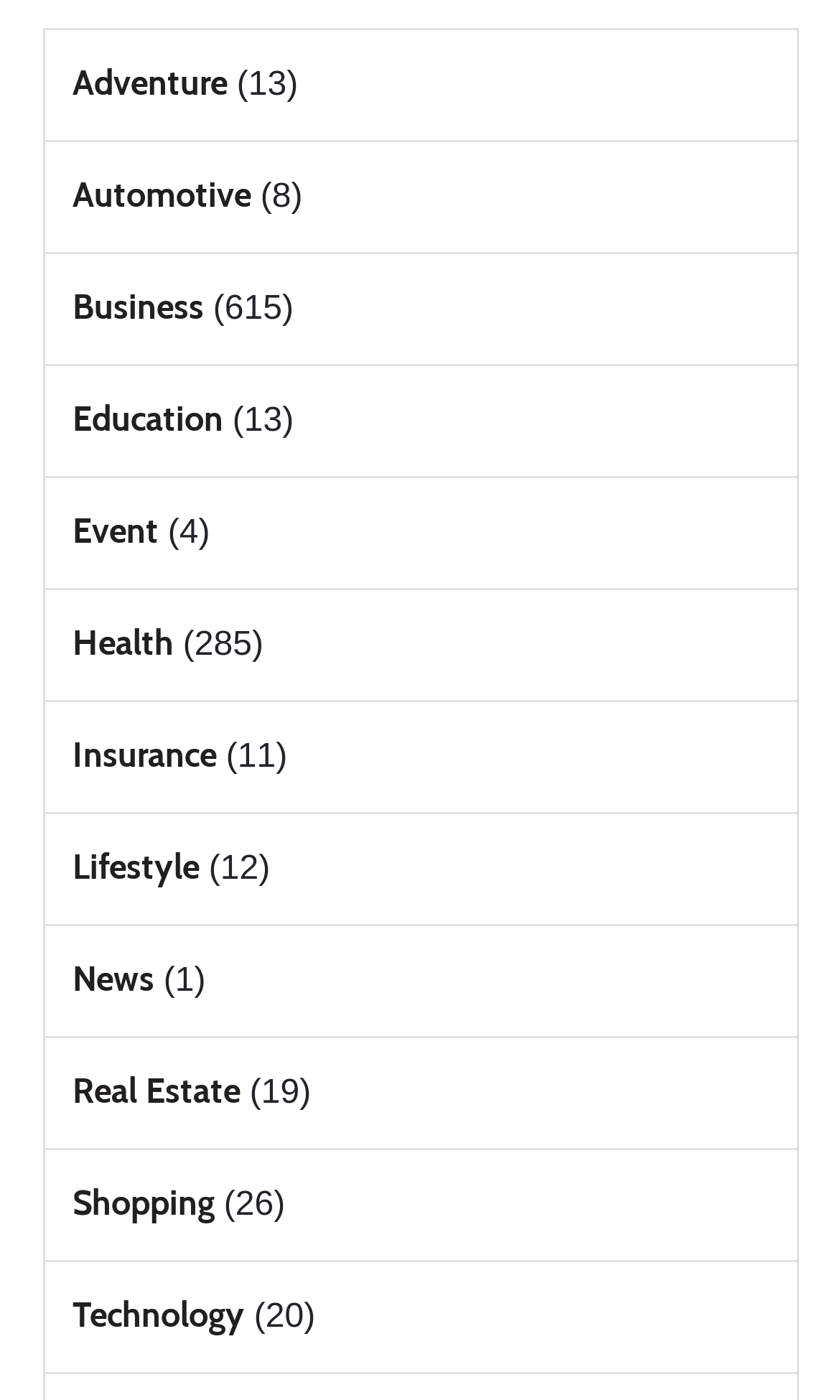What is the category that appears at the bottom of the list?
Please provide a single word or phrase answer based on the image.

Technology